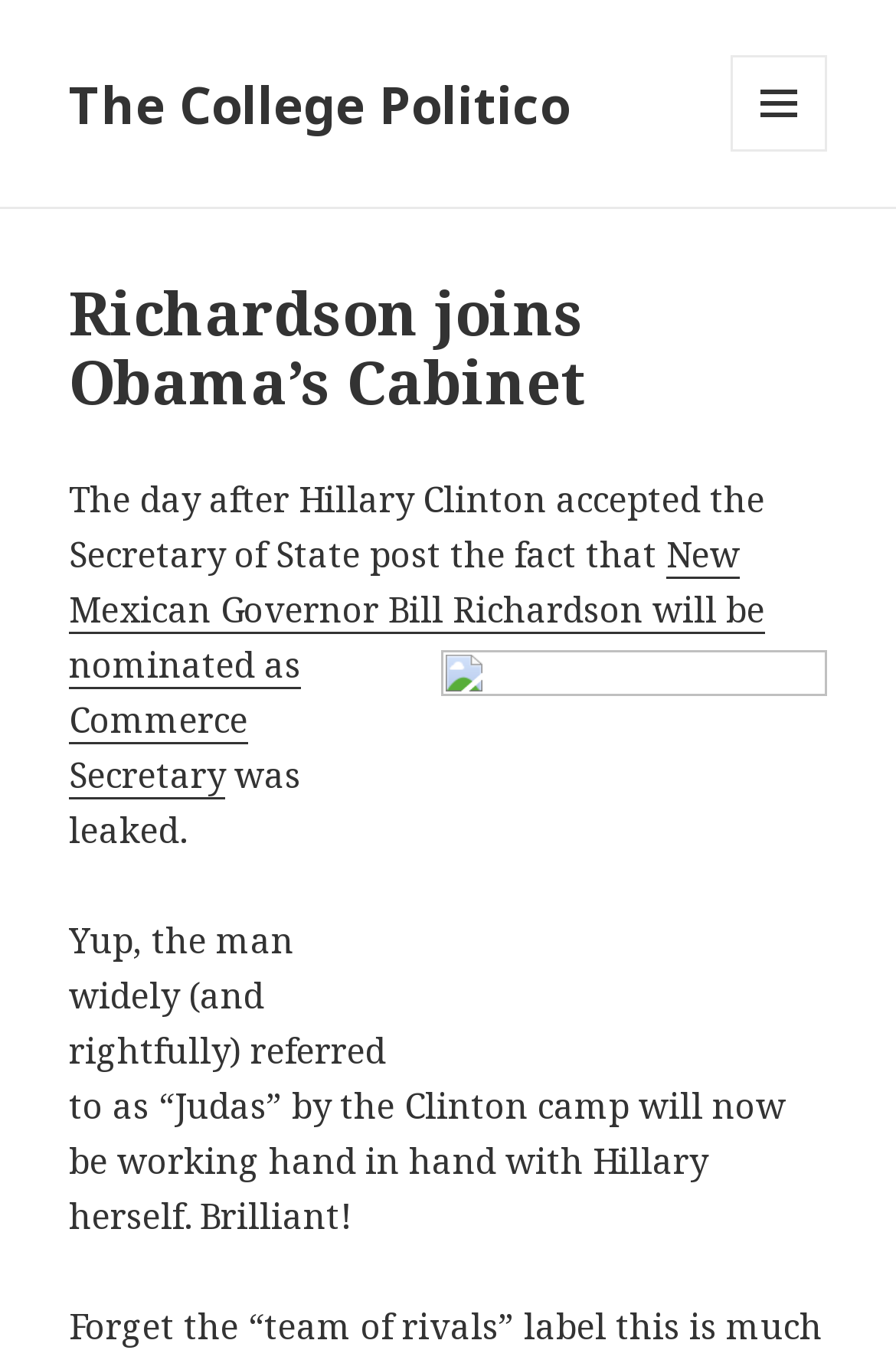Identify and provide the text content of the webpage's primary headline.

Richardson joins Obama’s Cabinet